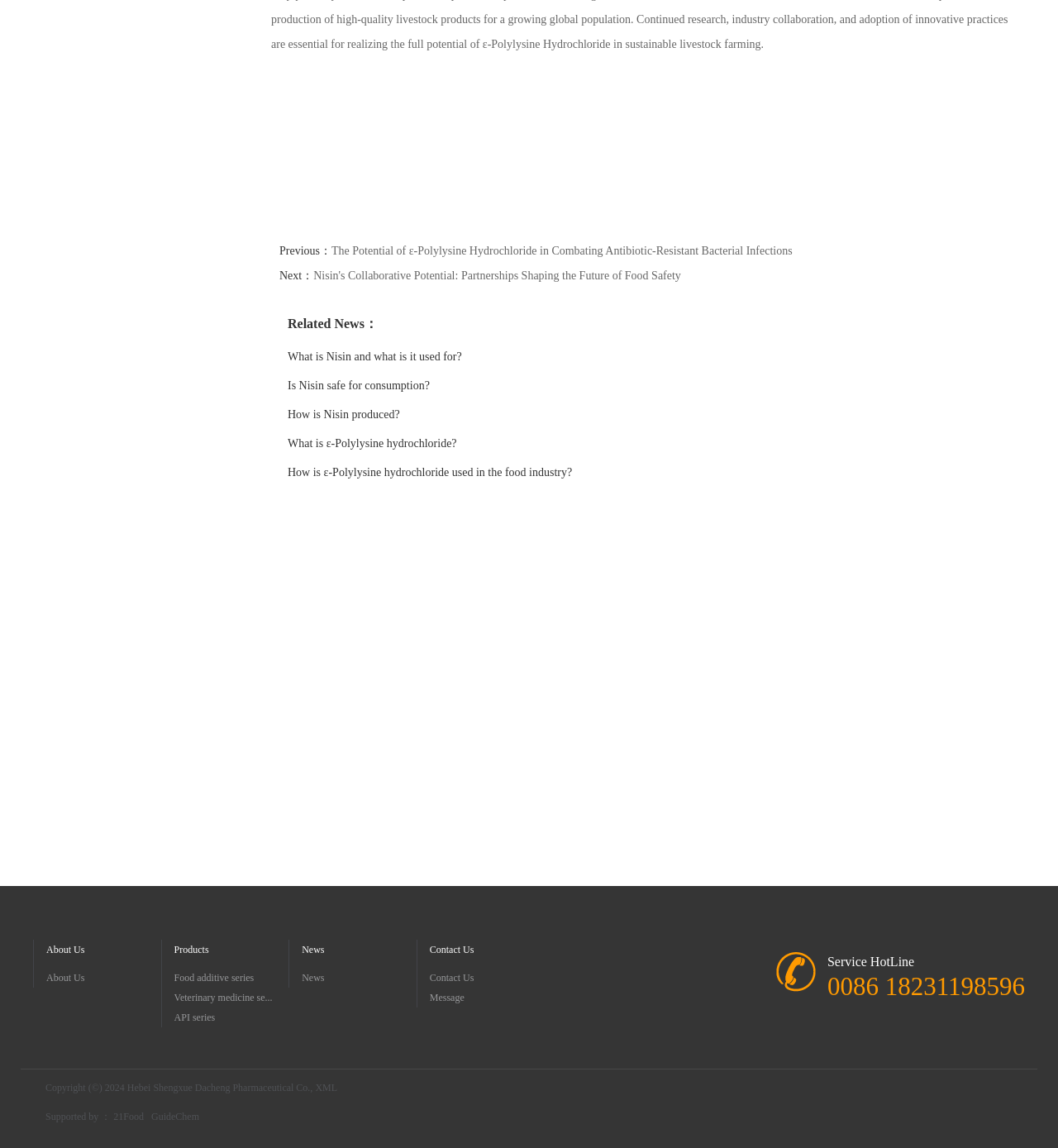Locate the bounding box coordinates of the element that needs to be clicked to carry out the instruction: "View the previous news". The coordinates should be given as four float numbers ranging from 0 to 1, i.e., [left, top, right, bottom].

[0.264, 0.213, 0.313, 0.224]